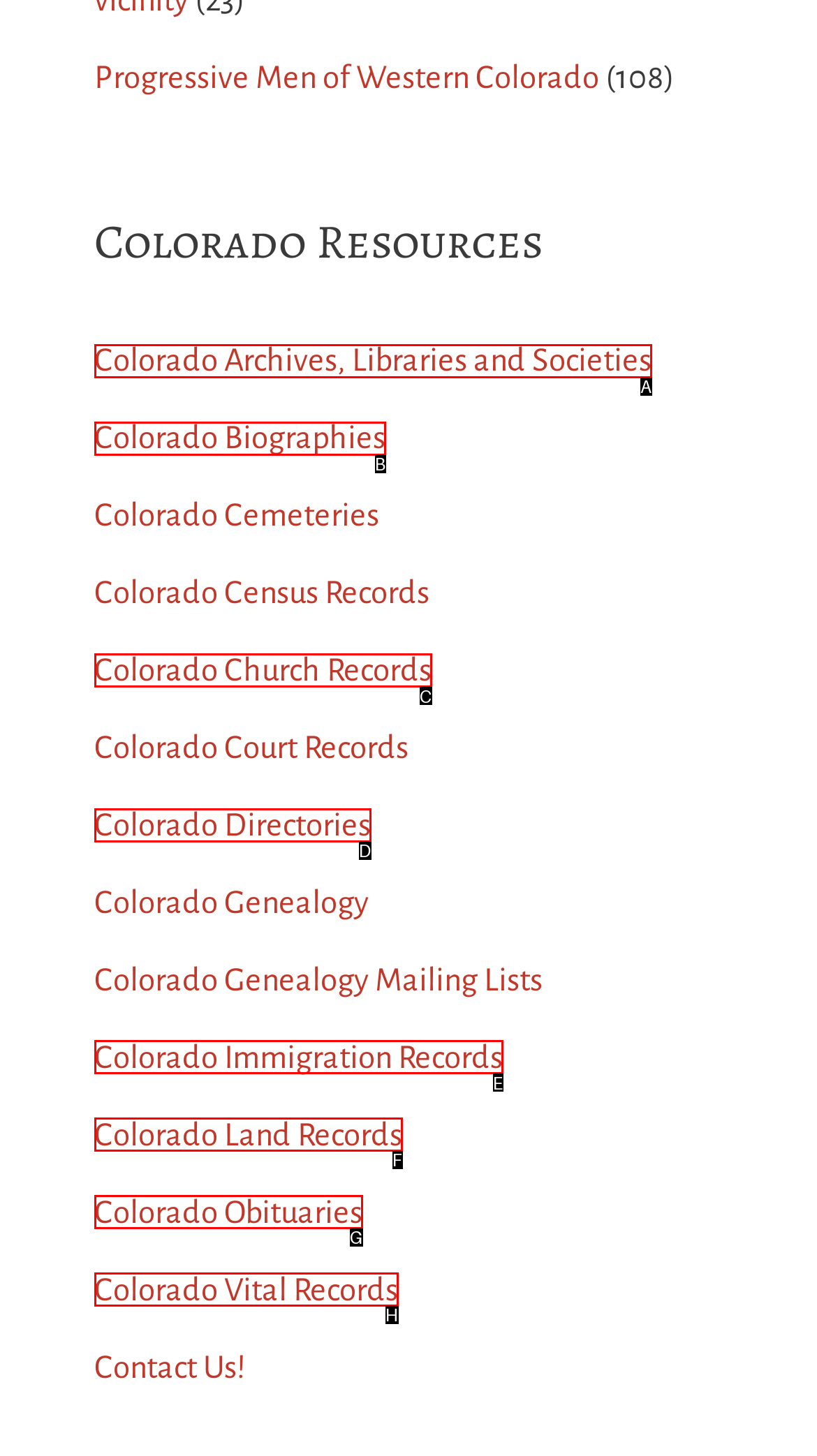From the available choices, determine which HTML element fits this description: Colorado Directories Respond with the correct letter.

D